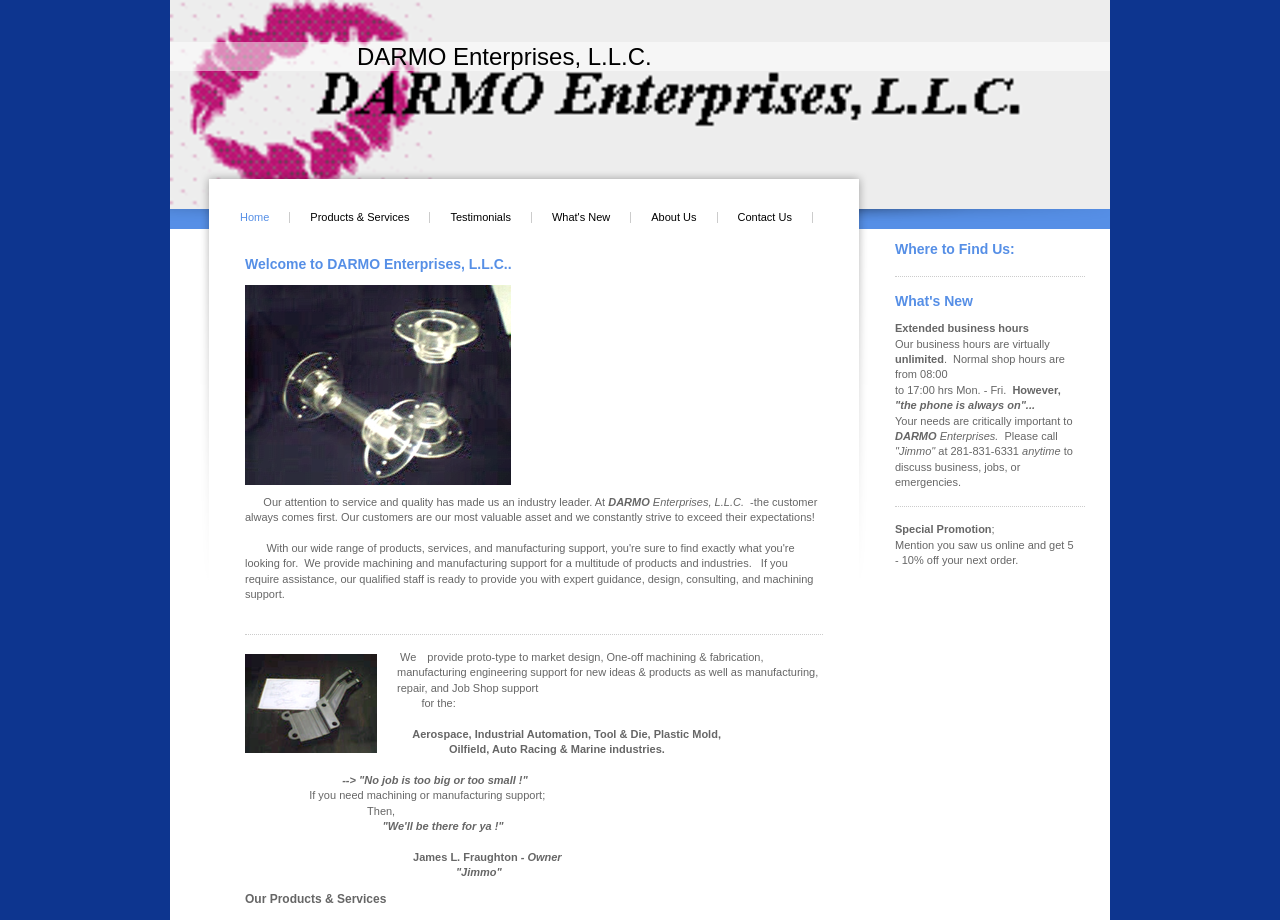Explain in detail what you observe on this webpage.

The webpage is about DARMO Enterprises, L.L.C., a company based in Houston. At the top of the page, there is a logo and a navigation menu with links to different sections of the website, including Home, Products & Services, Testimonials, What's New, About Us, and Contact Us.

Below the navigation menu, there is a heading that welcomes visitors to DARMO Enterprises, L.L.C. followed by a brief introduction to the company's mission and values. The company emphasizes its attention to service and quality, stating that the customer always comes first.

The page then describes the company's services, including prototype to market design, one-off machining and fabrication, manufacturing engineering support, and job shop support for various industries such as aerospace, industrial automation, tool and die, plastic mold, oilfield, auto racing, and marine.

There are several quotes and testimonials scattered throughout the page, including "No job is too big or too small!" and "We'll be there for ya!" The page also mentions the company's owner, James L. Fraughton, also known as "Jimmo".

In the lower section of the page, there are three columns of information. The left column has a heading "Our Products & Services" and lists the company's services. The middle column has a heading "Where to Find Us:" and provides information about the company's business hours, including extended hours and emergency contact information. The right column has a heading "What's New" and mentions a special promotion, offering 5-10% off the next order for customers who mention seeing the company online.

Overall, the webpage provides an overview of DARMO Enterprises, L.L.C., its services, values, and contact information, with a focus on customer service and quality.